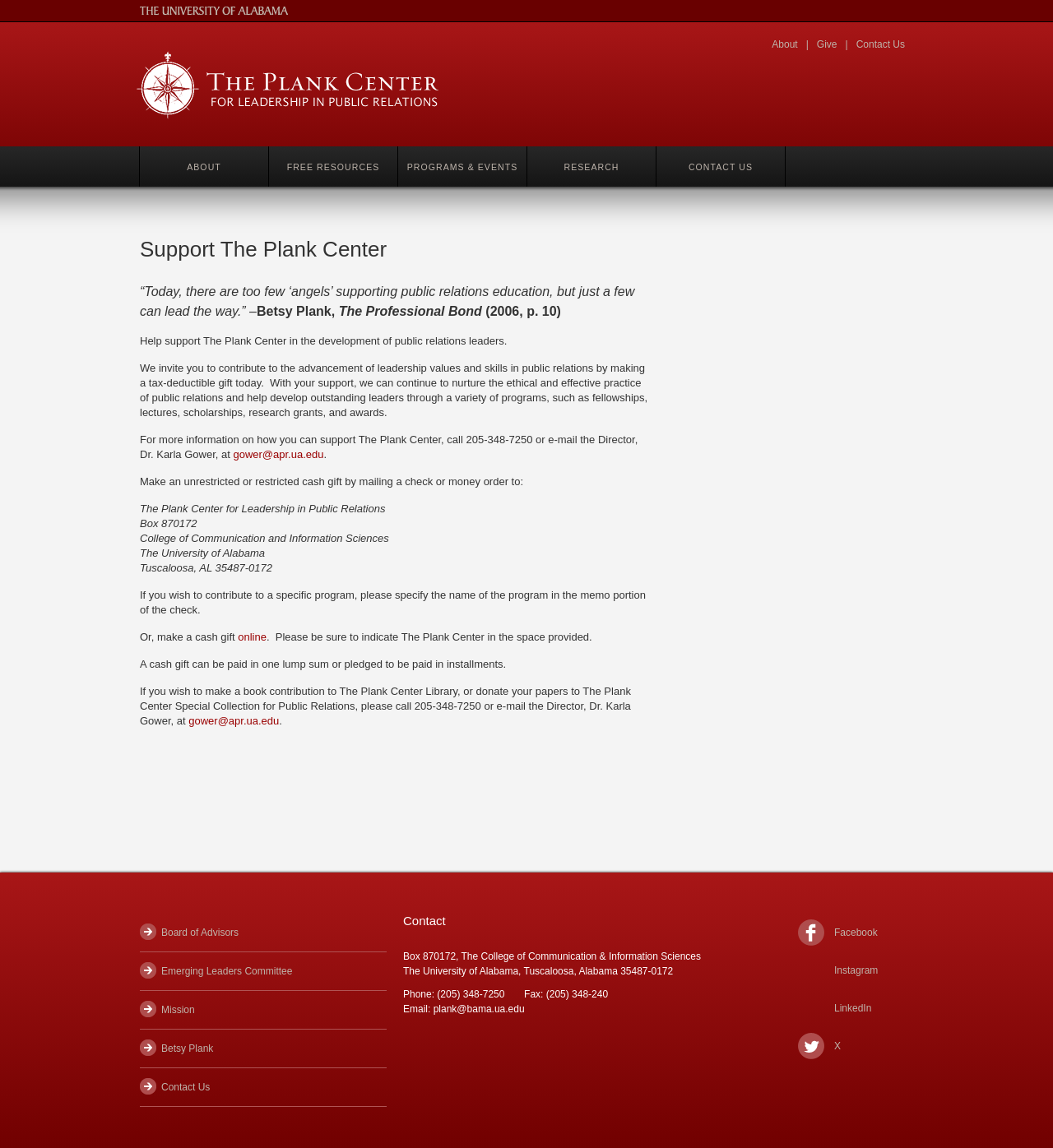Please answer the following query using a single word or phrase: 
What is the phone number to contact?

(205) 348-7250